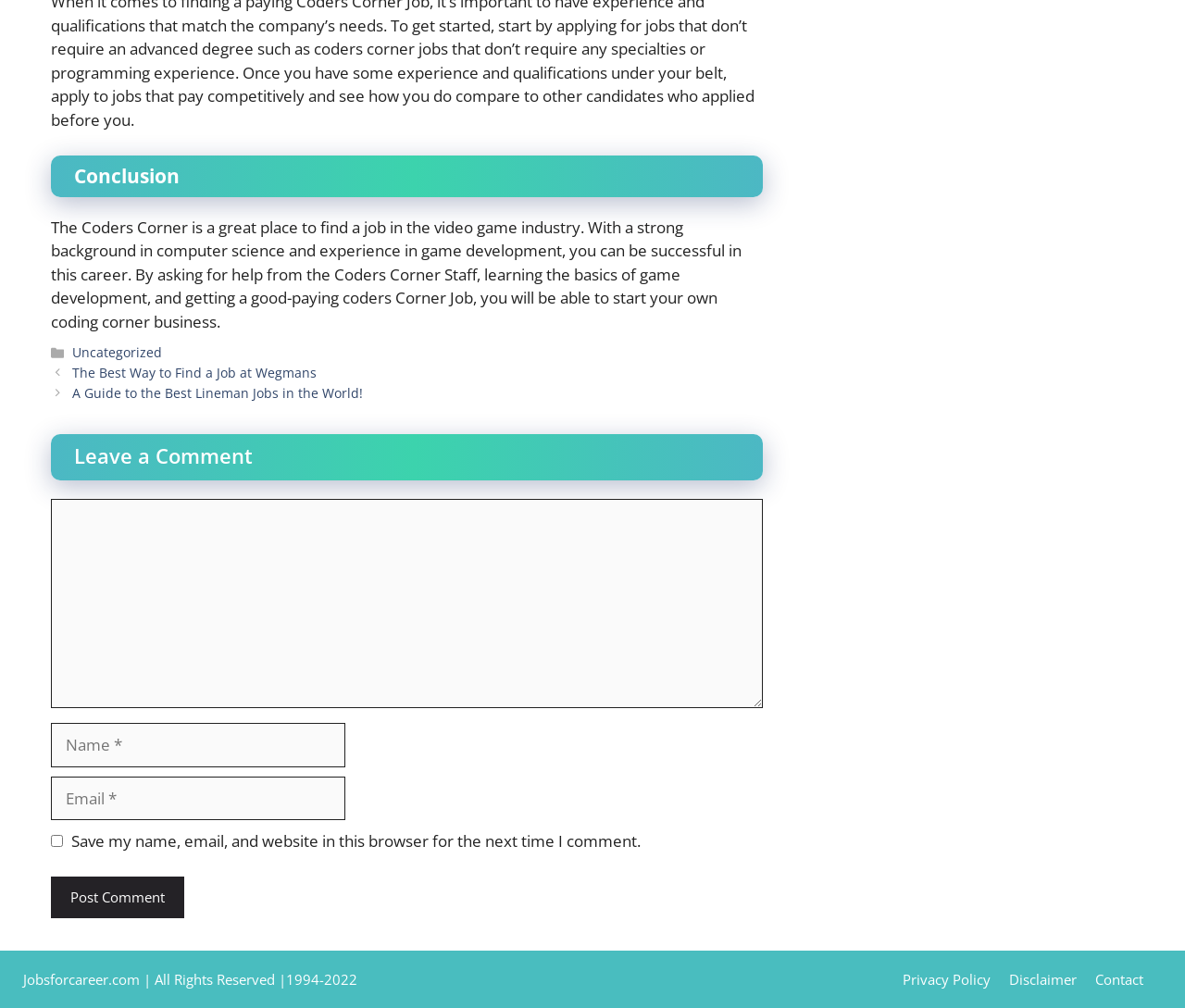Select the bounding box coordinates of the element I need to click to carry out the following instruction: "Click the 'Contact' link".

[0.924, 0.962, 0.965, 0.98]